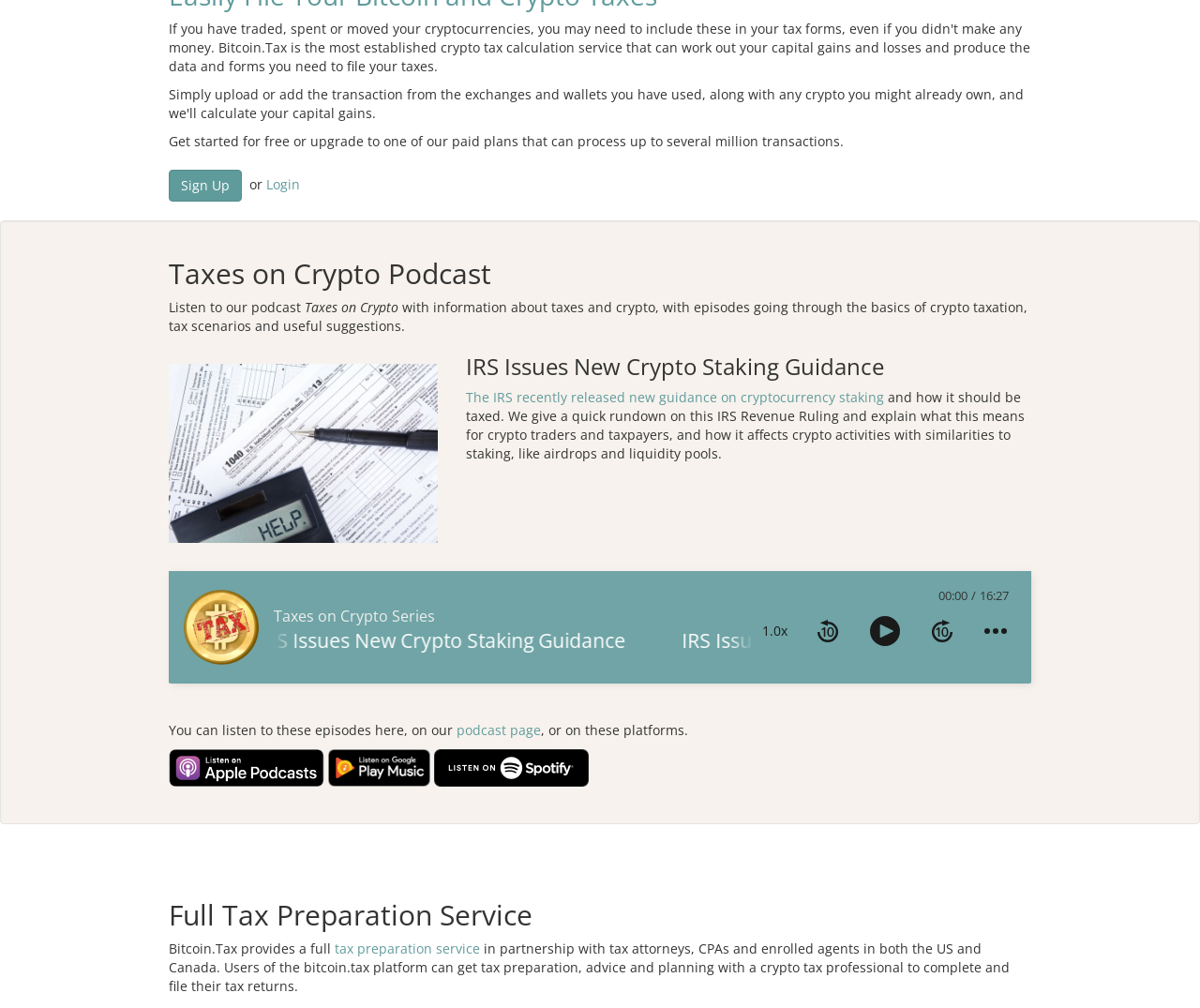Locate the UI element described by podcast page in the provided webpage screenshot. Return the bounding box coordinates in the format (top-left x, top-left y, bottom-right x, bottom-right y), ensuring all values are between 0 and 1.

[0.38, 0.715, 0.451, 0.733]